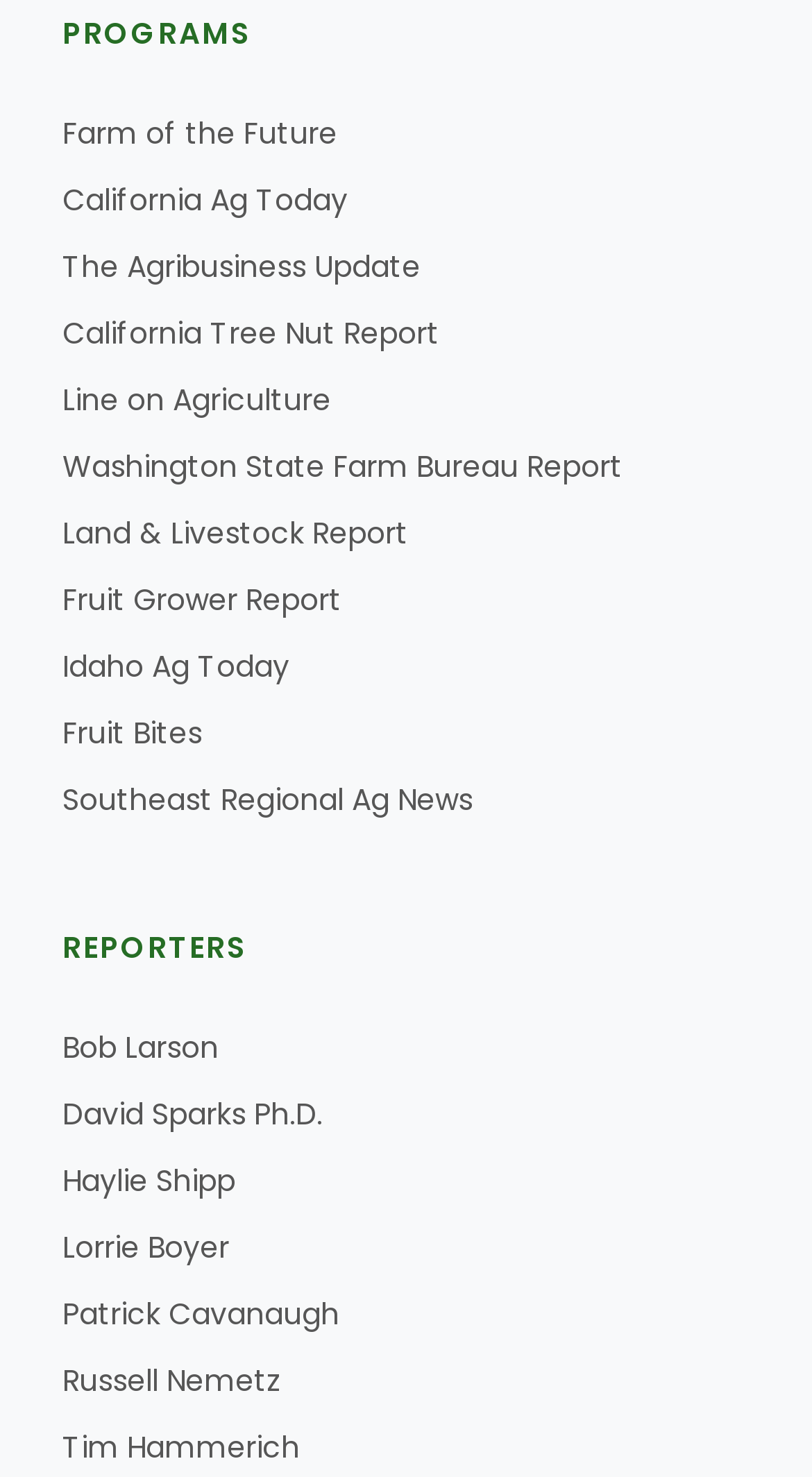Identify the bounding box coordinates of the element that should be clicked to fulfill this task: "read Russell Nemetz's report". The coordinates should be provided as four float numbers between 0 and 1, i.e., [left, top, right, bottom].

[0.195, 0.08, 0.844, 0.105]